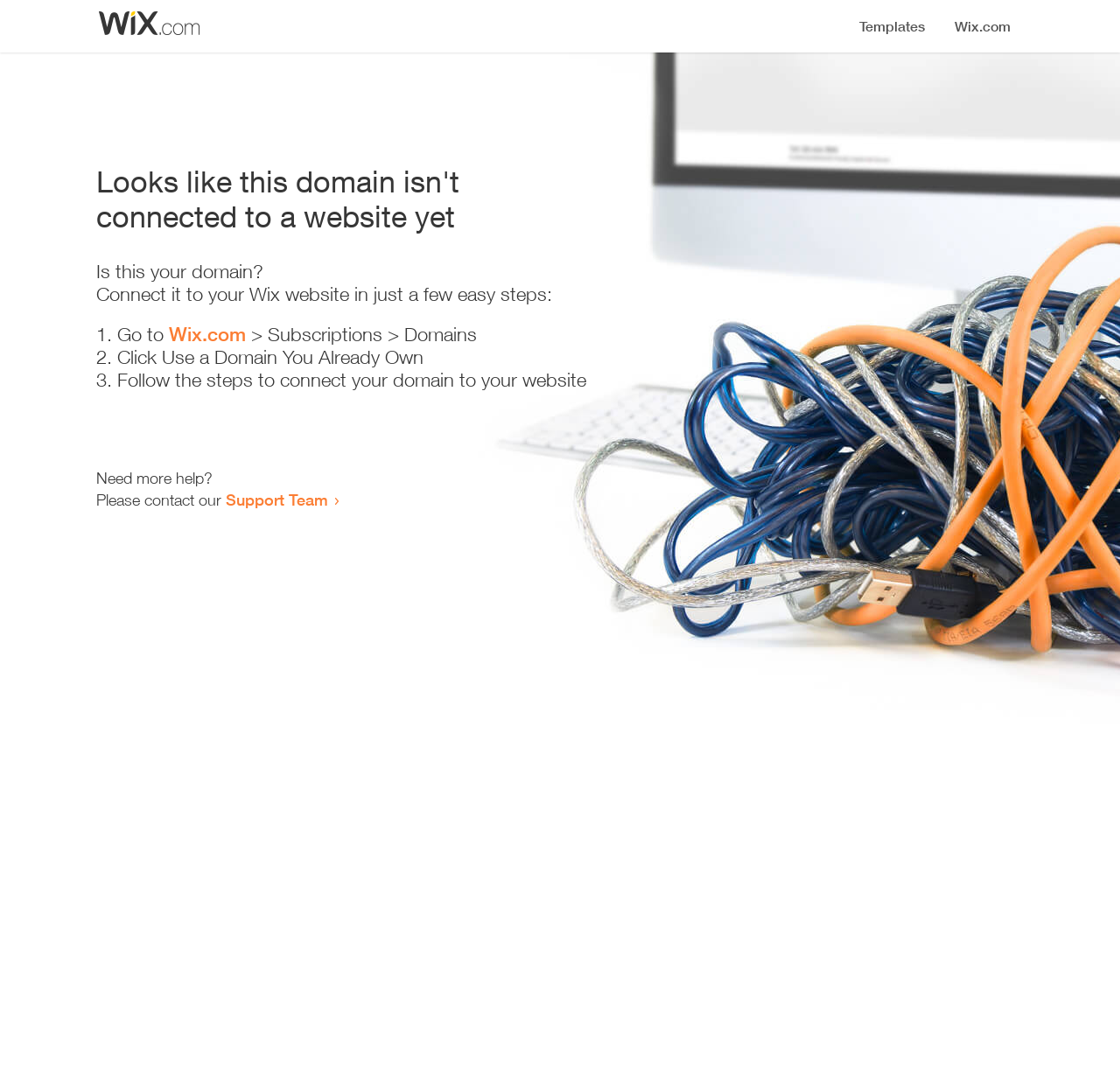How many steps are required to connect the domain to a website?
Answer the question with a single word or phrase, referring to the image.

3